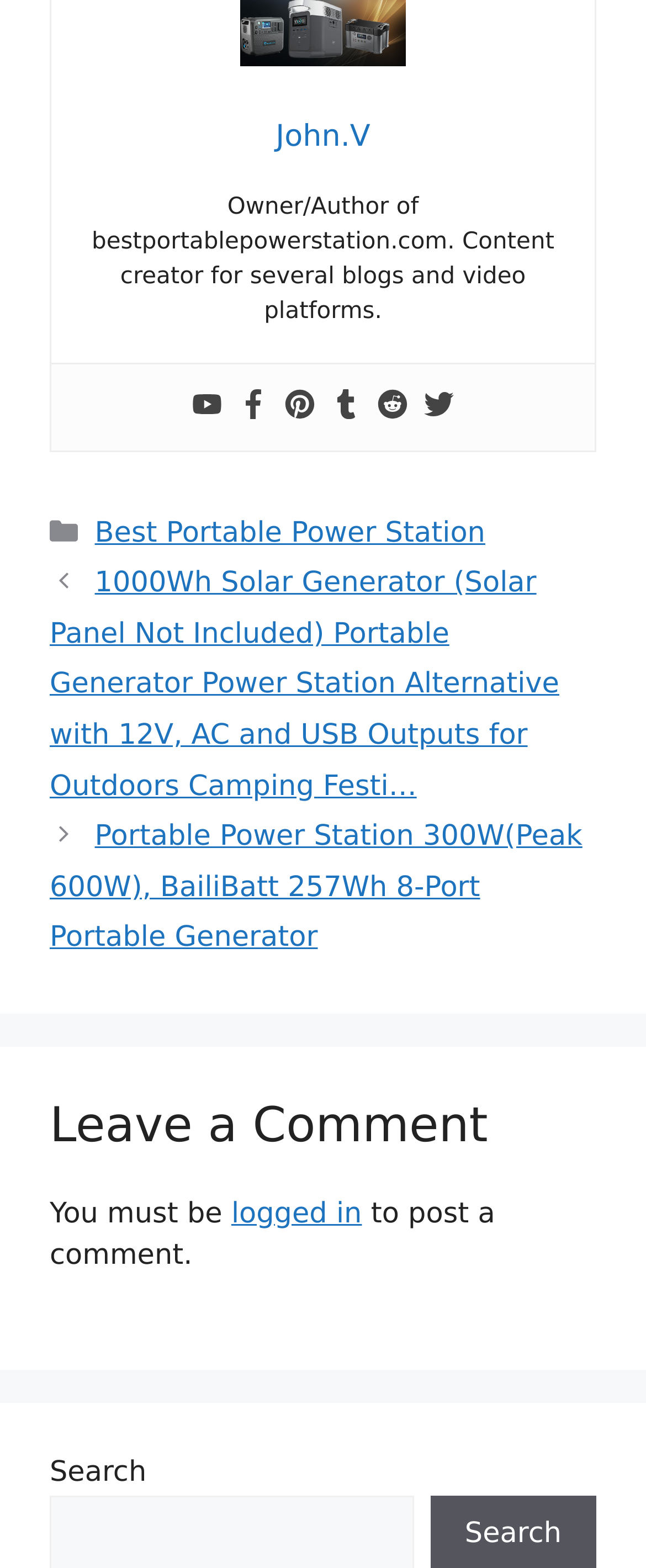Please identify the bounding box coordinates of the element's region that I should click in order to complete the following instruction: "Click on the 'VIHTAVUORI' link". The bounding box coordinates consist of four float numbers between 0 and 1, i.e., [left, top, right, bottom].

None